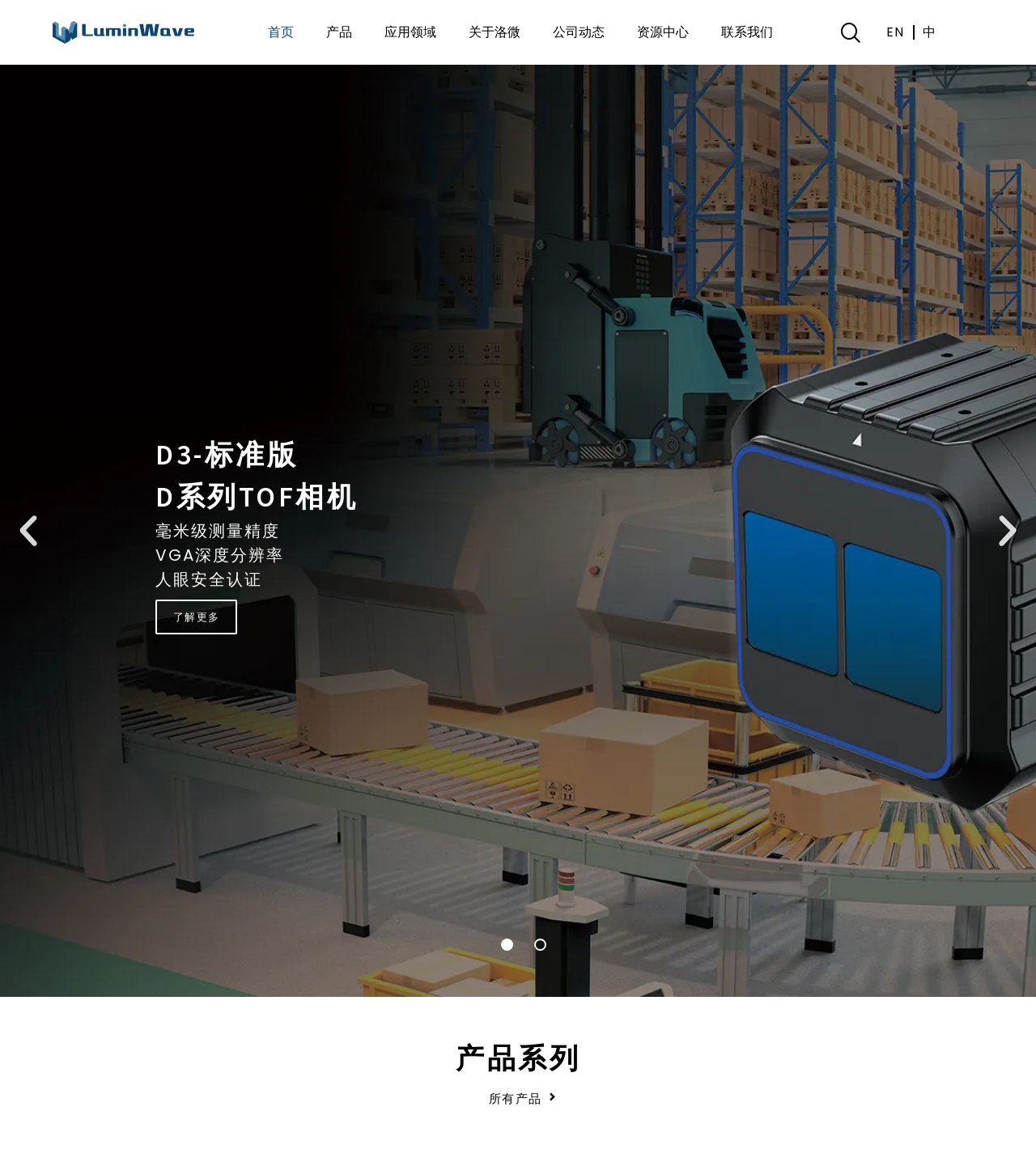Find the bounding box of the element with the following description: "联系我们". The coordinates must be four float numbers between 0 and 1, formatted as [left, top, right, bottom].

[0.665, 0.014, 0.746, 0.042]